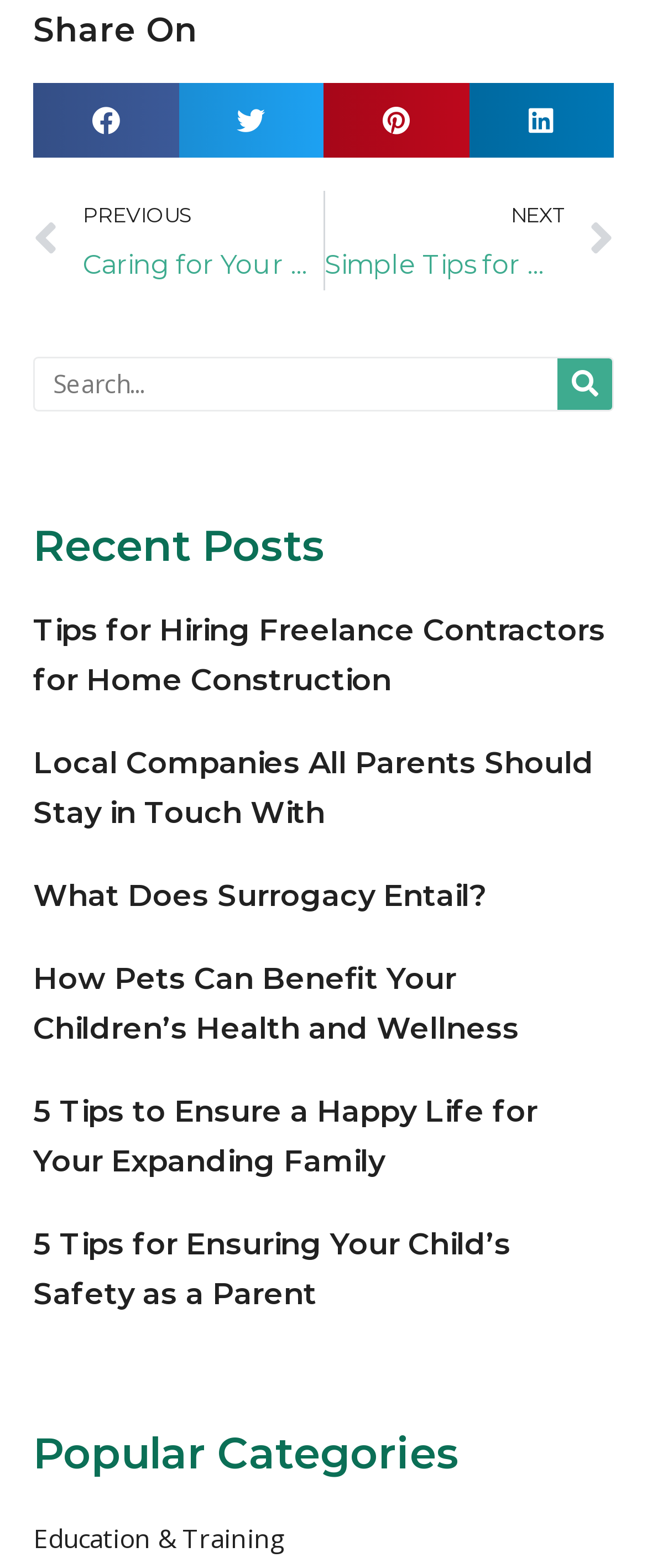Please provide the bounding box coordinates for the UI element as described: "DMXAA (ASA404)". The coordinates must be four floats between 0 and 1, represented as [left, top, right, bottom].

None